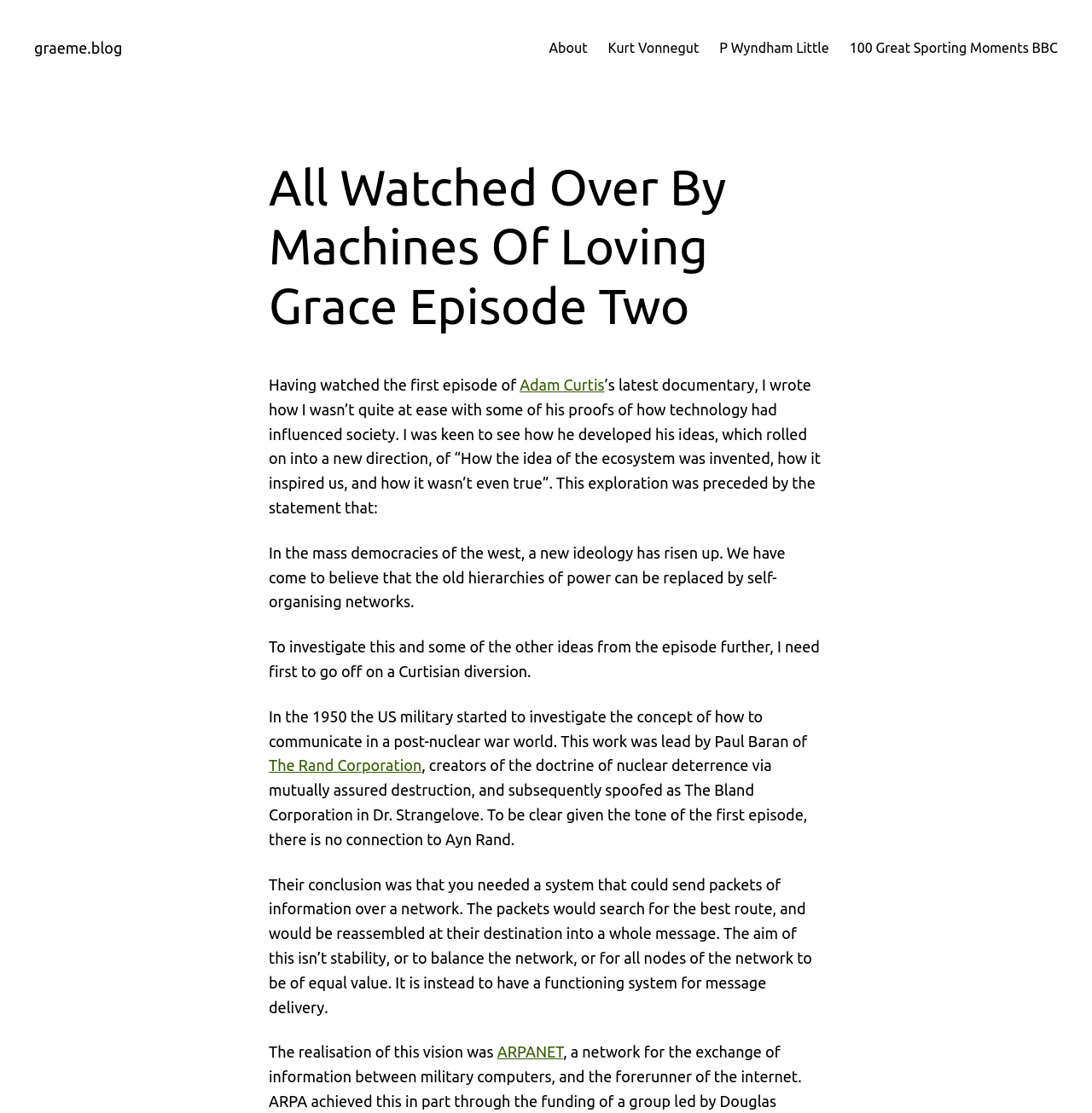Specify the bounding box coordinates for the region that must be clicked to perform the given instruction: "read about Kurt Vonnegut".

[0.557, 0.033, 0.64, 0.053]